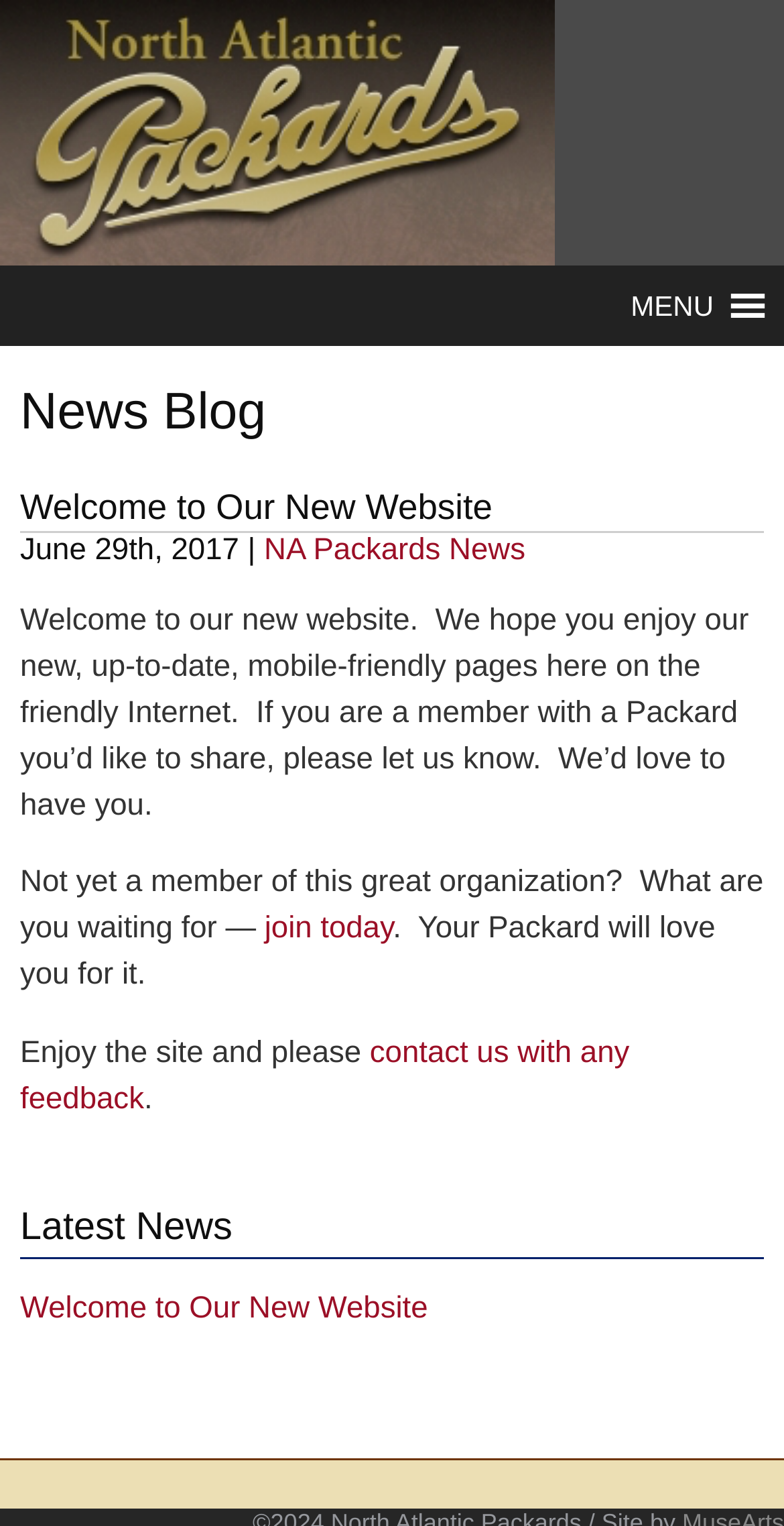Provide a comprehensive caption for the webpage.

The webpage is titled "Welcome to Our New Website - North Atlantic Packards". At the top left, there is a link with an accompanying image. To the right of this, there is a menu button labeled "MENU". 

Below the top section, the main content area is divided into two sections. The left section has a heading "News Blog" and features a blog post with a title "Welcome to Our New Website" and a date "June 29th, 2017". The blog post content welcomes users to the new website, invites them to share their Packard experiences, and encourages non-members to join the organization. There are also links to "NA Packards News" and "join today" within the post.

In the lower section, there is a heading "Latest News" with a link to an article titled "Welcome to Our New Website". 

At the very bottom of the page, there is a footer section with a link to "contact us with any feedback".